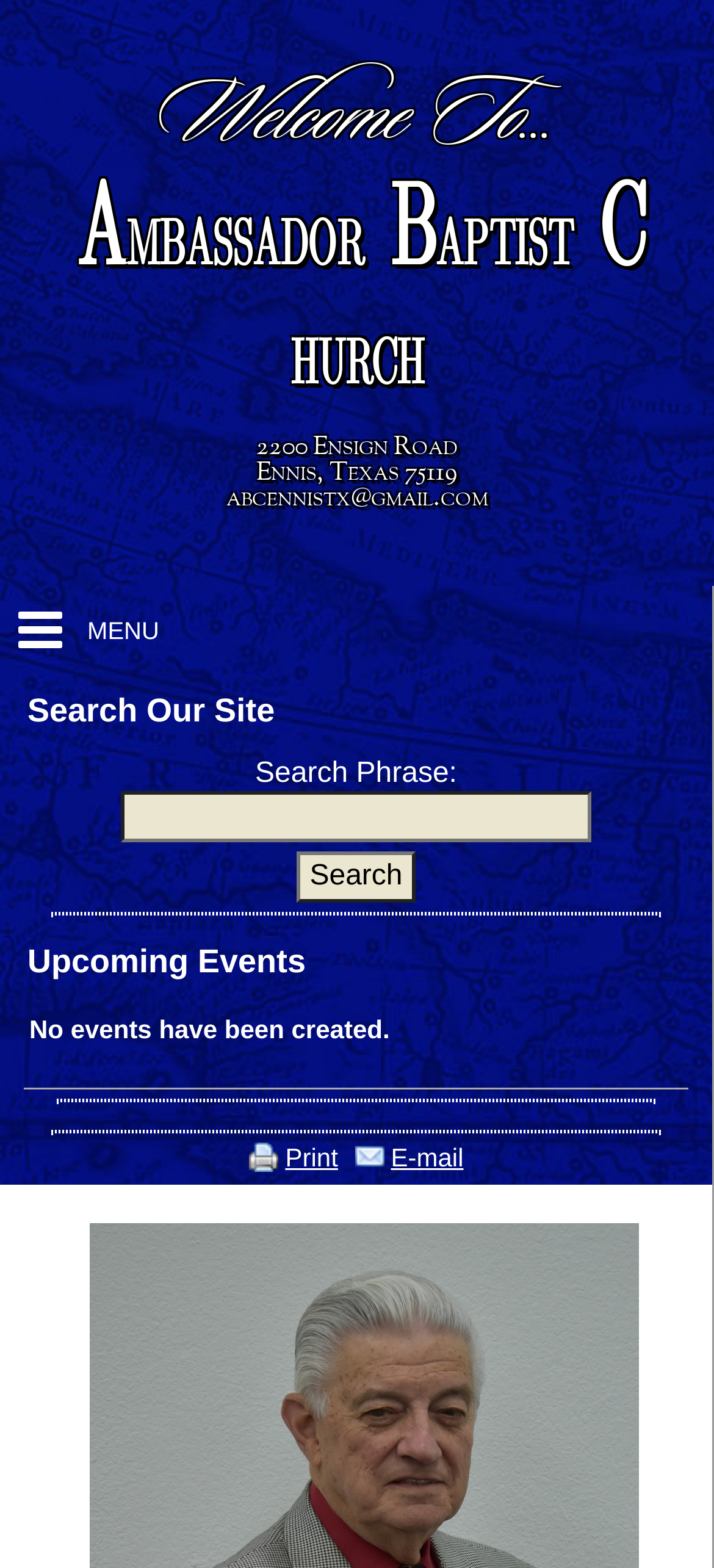Could you locate the bounding box coordinates for the section that should be clicked to accomplish this task: "Click the Search button".

[0.416, 0.543, 0.582, 0.576]